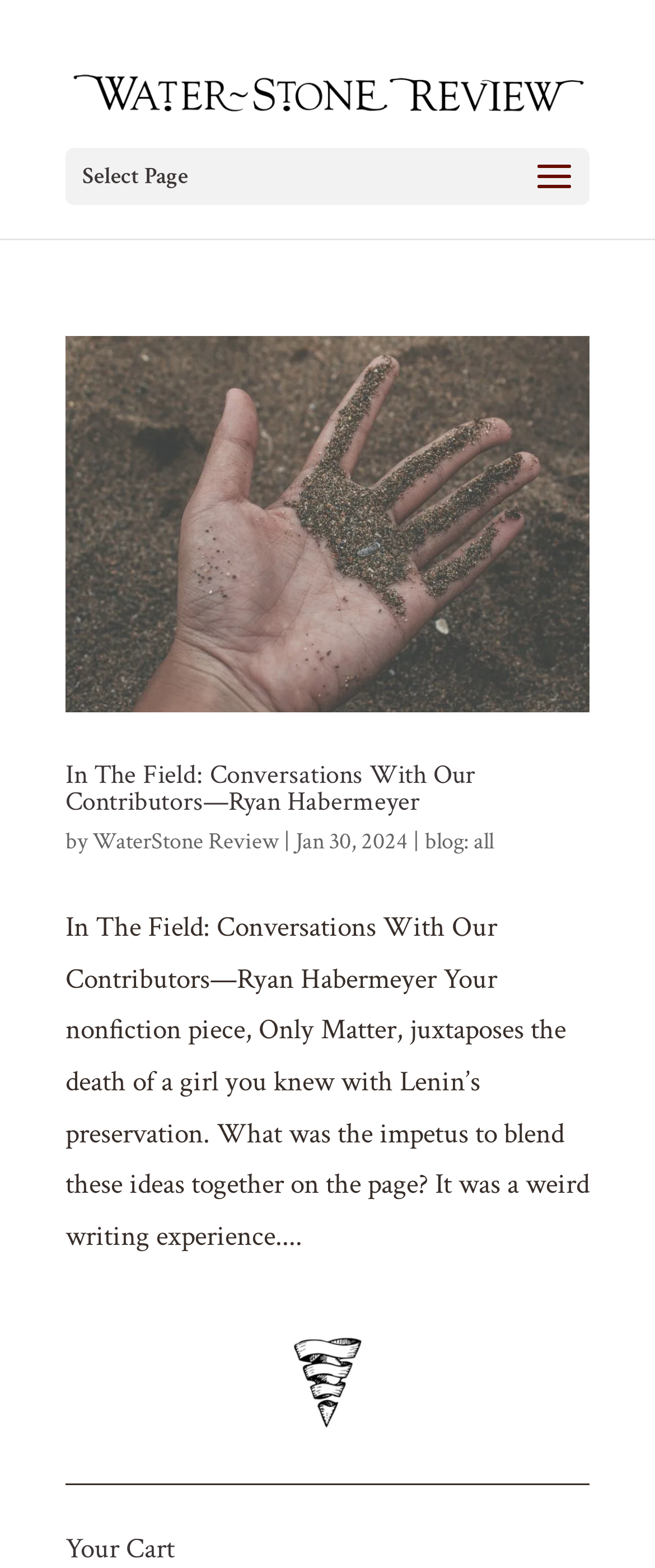Using the details in the image, give a detailed response to the question below:
What is the name of the person being interviewed?

I found the answer by looking at the title of the article, which mentions the name 'Ryan Habermeyer'.